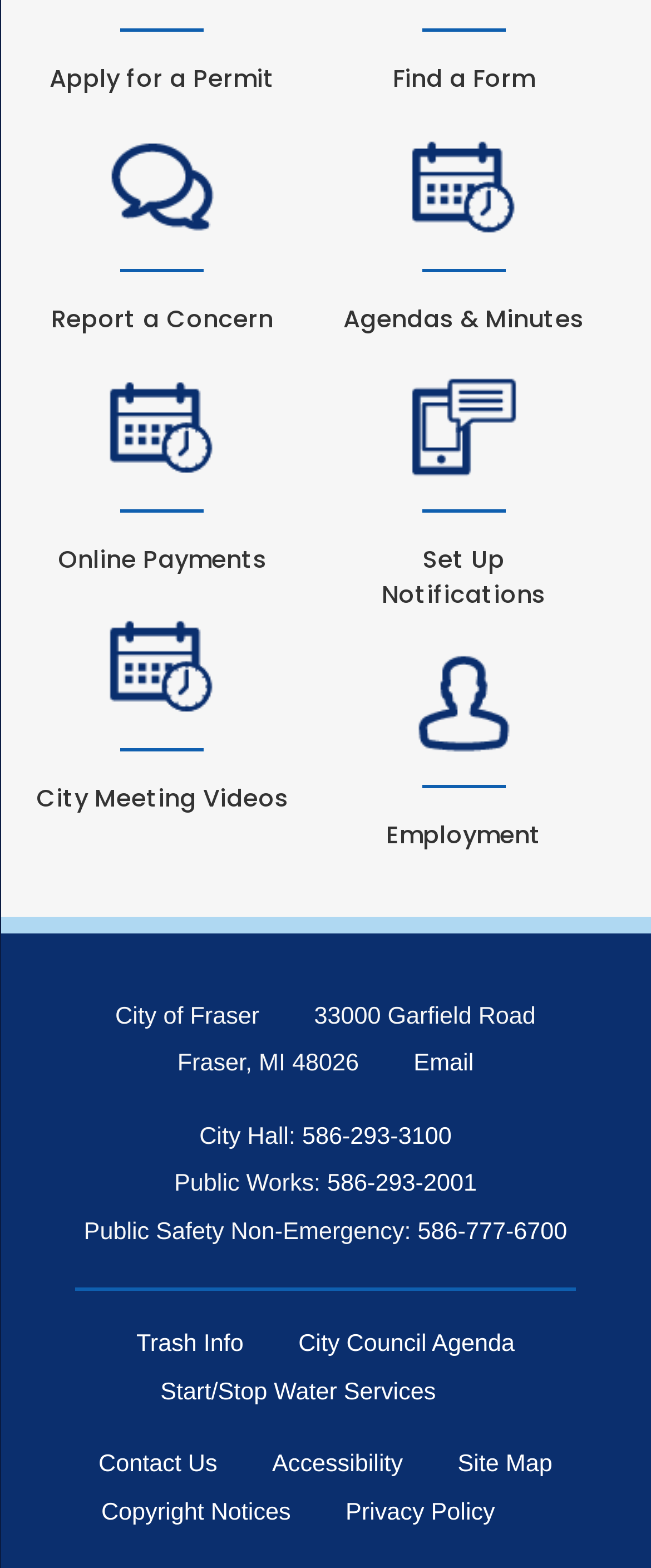Locate the UI element described as follows: "Employment". Return the bounding box coordinates as four float numbers between 0 and 1 in the order [left, top, right, bottom].

[0.461, 0.399, 0.963, 0.545]